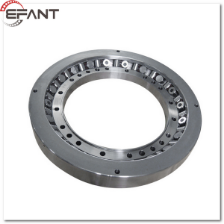What is the purpose of the small holes on the bearing?
Use the information from the image to give a detailed answer to the question.

The small holes on the outer edge of the rotary table bearing suggest that they are intended for mounting and fastening in mechanical assemblies, allowing the bearing to be securely attached to other components.